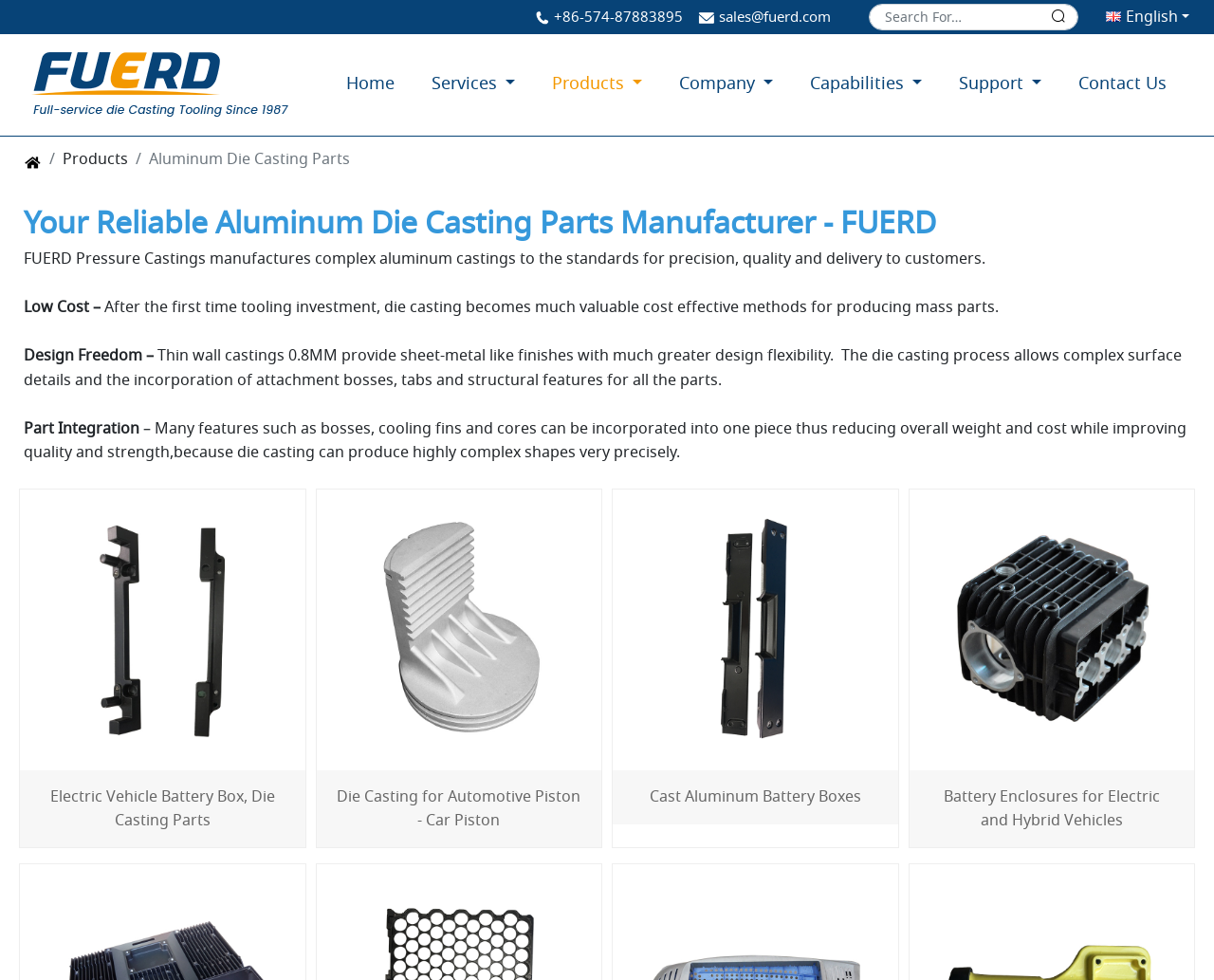Locate the UI element described by Home and provide its bounding box coordinates. Use the format (top-left x, top-left y, bottom-right x, bottom-right y) with all values as floating point numbers between 0 and 1.

[0.27, 0.064, 0.34, 0.108]